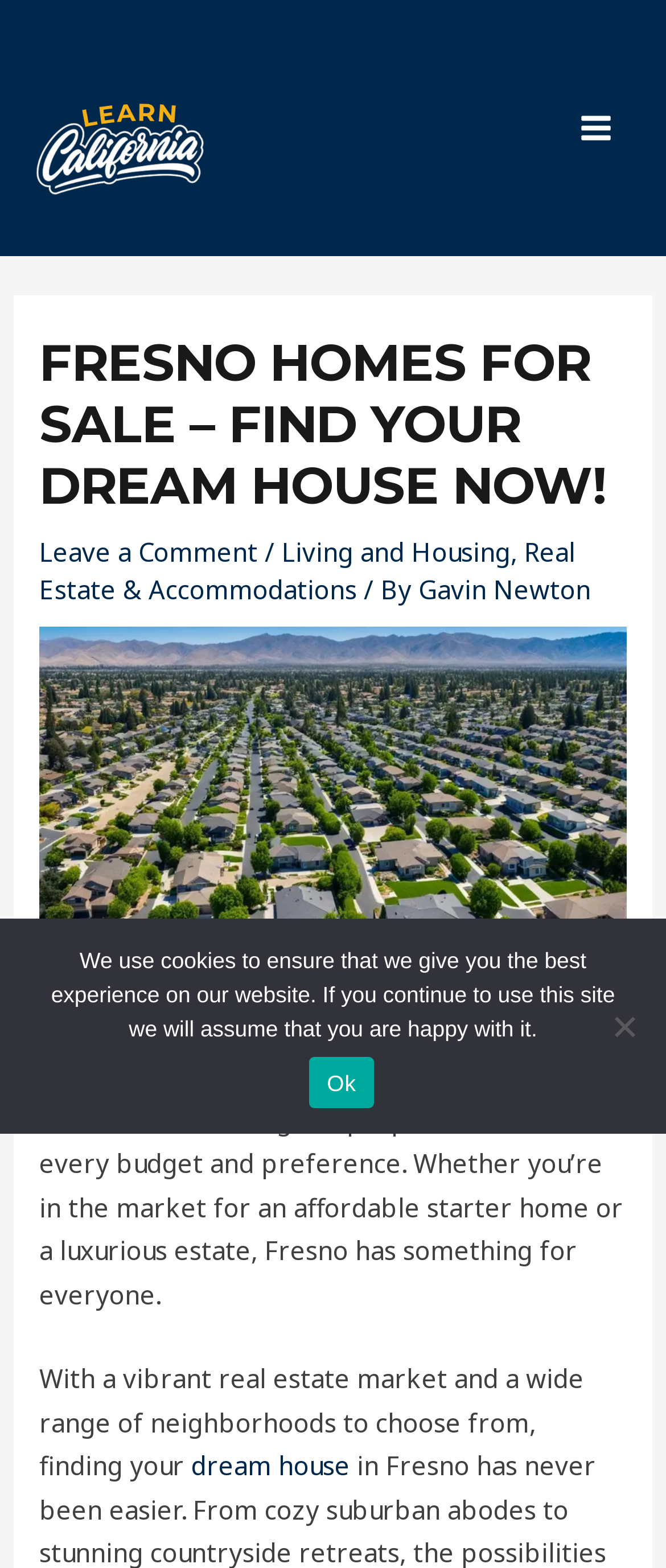What is the tone of the webpage content?
Please answer the question with as much detail as possible using the screenshot.

The tone of the webpage content is informative, as it provides detailed information about Fresno's real estate market and the types of properties available, without expressing a personal opinion or emotion.